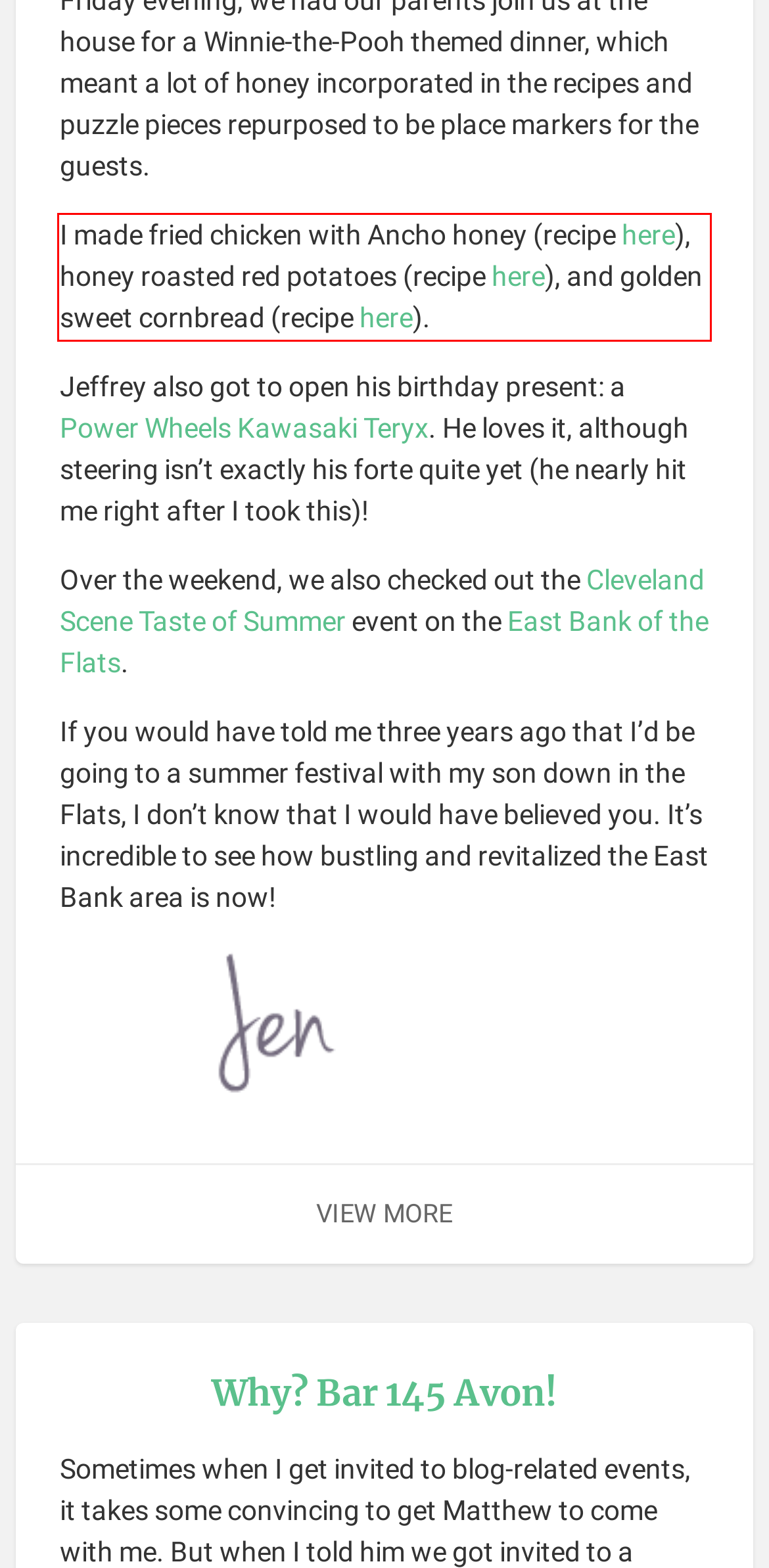Please look at the screenshot provided and find the red bounding box. Extract the text content contained within this bounding box.

I made fried chicken with Ancho honey (recipe here), honey roasted red potatoes (recipe here), and golden sweet cornbread (recipe here).